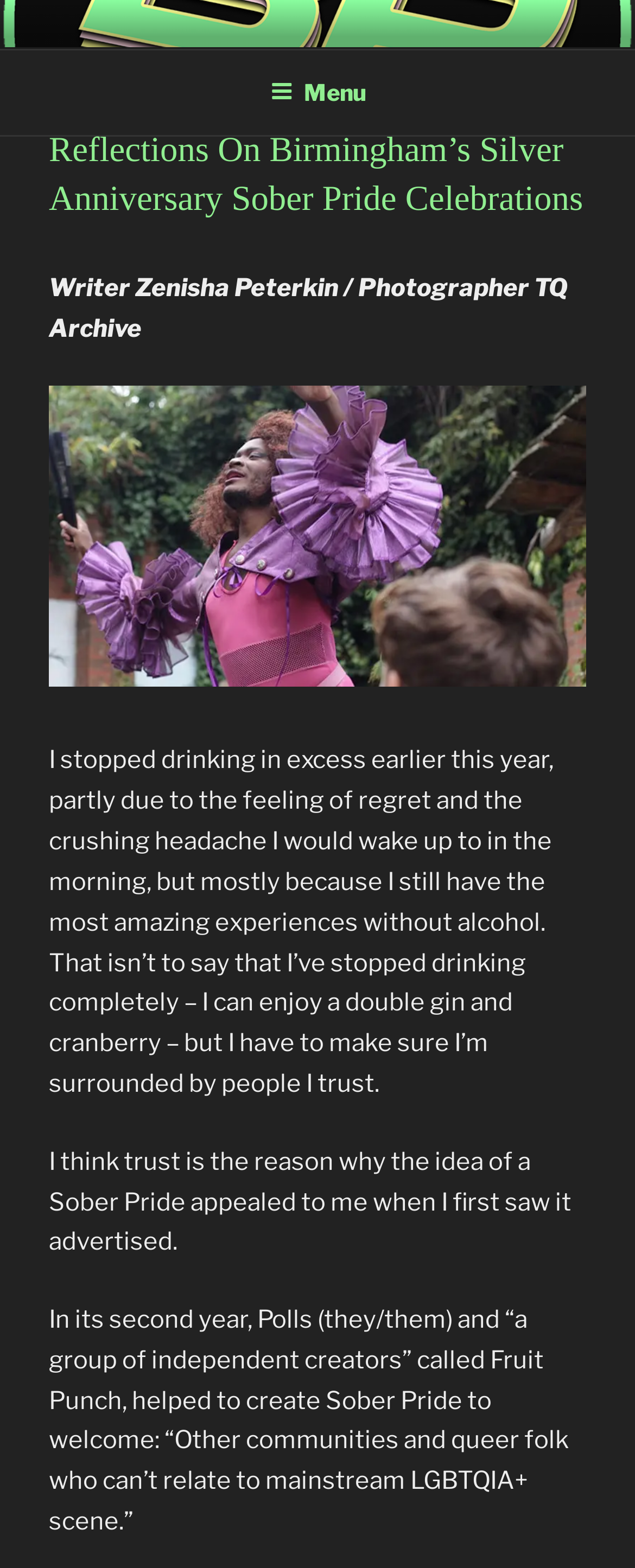Who is the writer of the article?
Please provide a detailed and thorough answer to the question.

The writer's name is mentioned in the text 'Writer Zenisha Peterkin / Photographer TQ Archive' which appears at the top of the webpage, below the main heading.